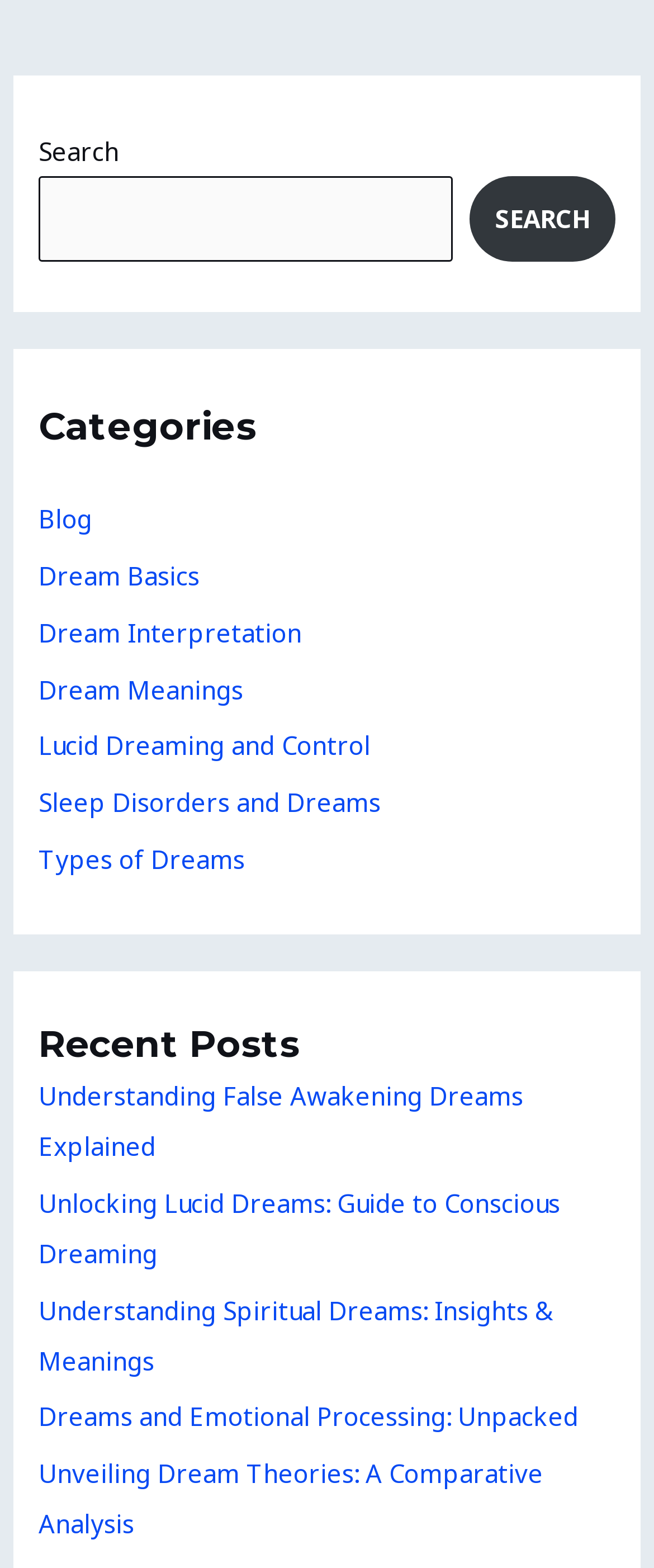Specify the bounding box coordinates of the area to click in order to execute this command: 'search for something'. The coordinates should consist of four float numbers ranging from 0 to 1, and should be formatted as [left, top, right, bottom].

[0.059, 0.112, 0.692, 0.167]